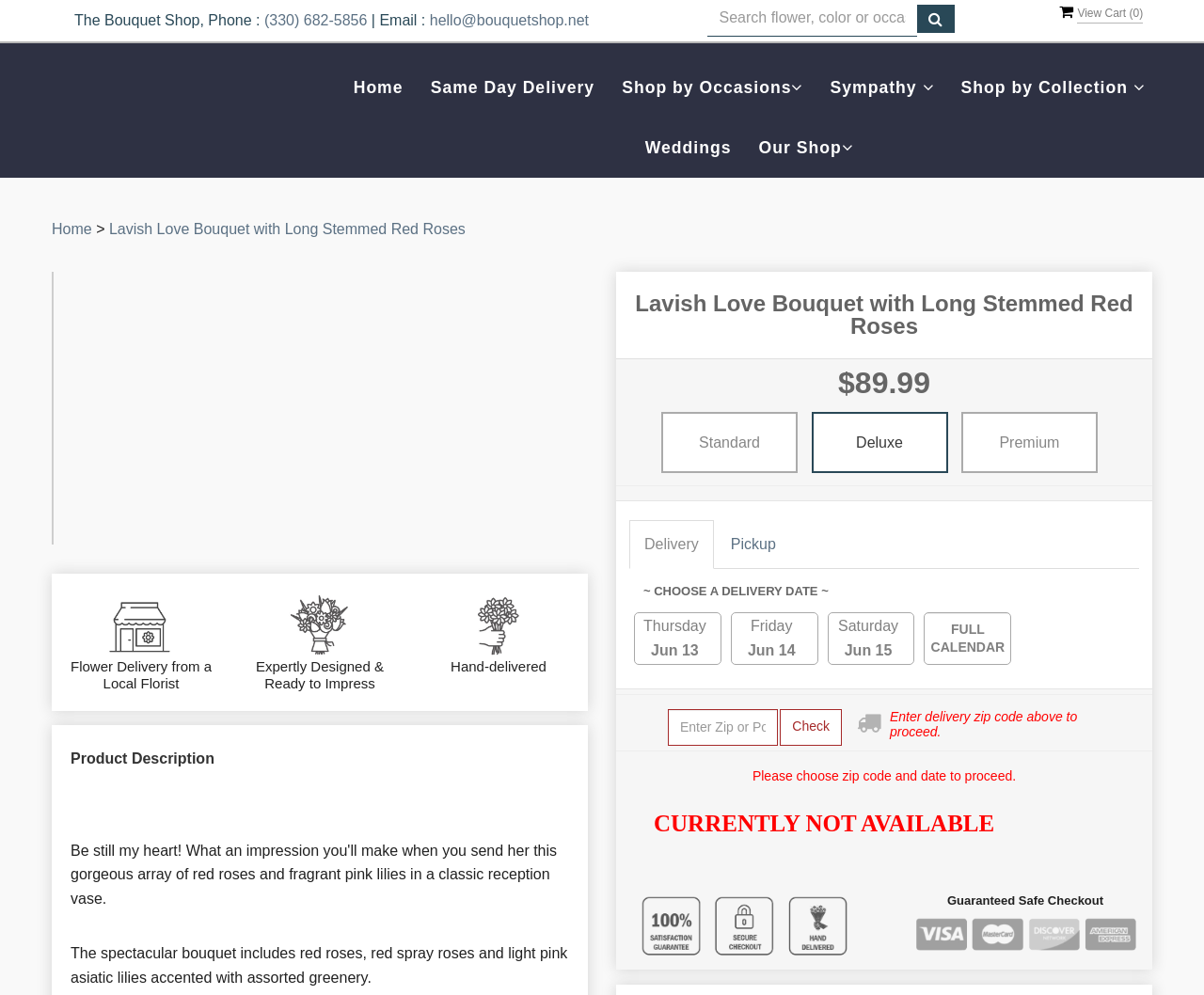Please study the image and answer the question comprehensively:
What is the purpose of the textbox with multiple buttons?

The textbox is located in the top section of the webpage, and it allows users to input text with multiple buttons, possibly for searching or filtering purposes.